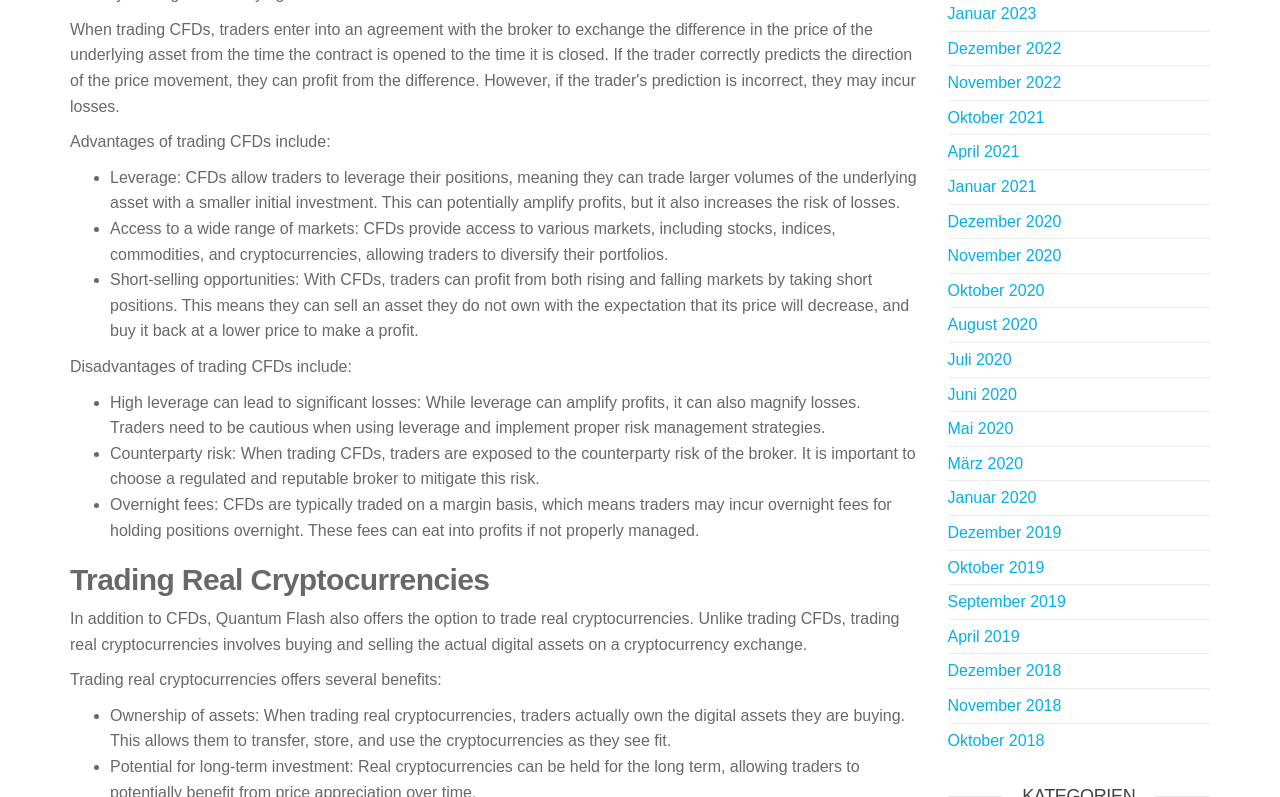Please predict the bounding box coordinates of the element's region where a click is necessary to complete the following instruction: "Click on 'Dezember 2022'". The coordinates should be represented by four float numbers between 0 and 1, i.e., [left, top, right, bottom].

[0.74, 0.076, 0.829, 0.097]